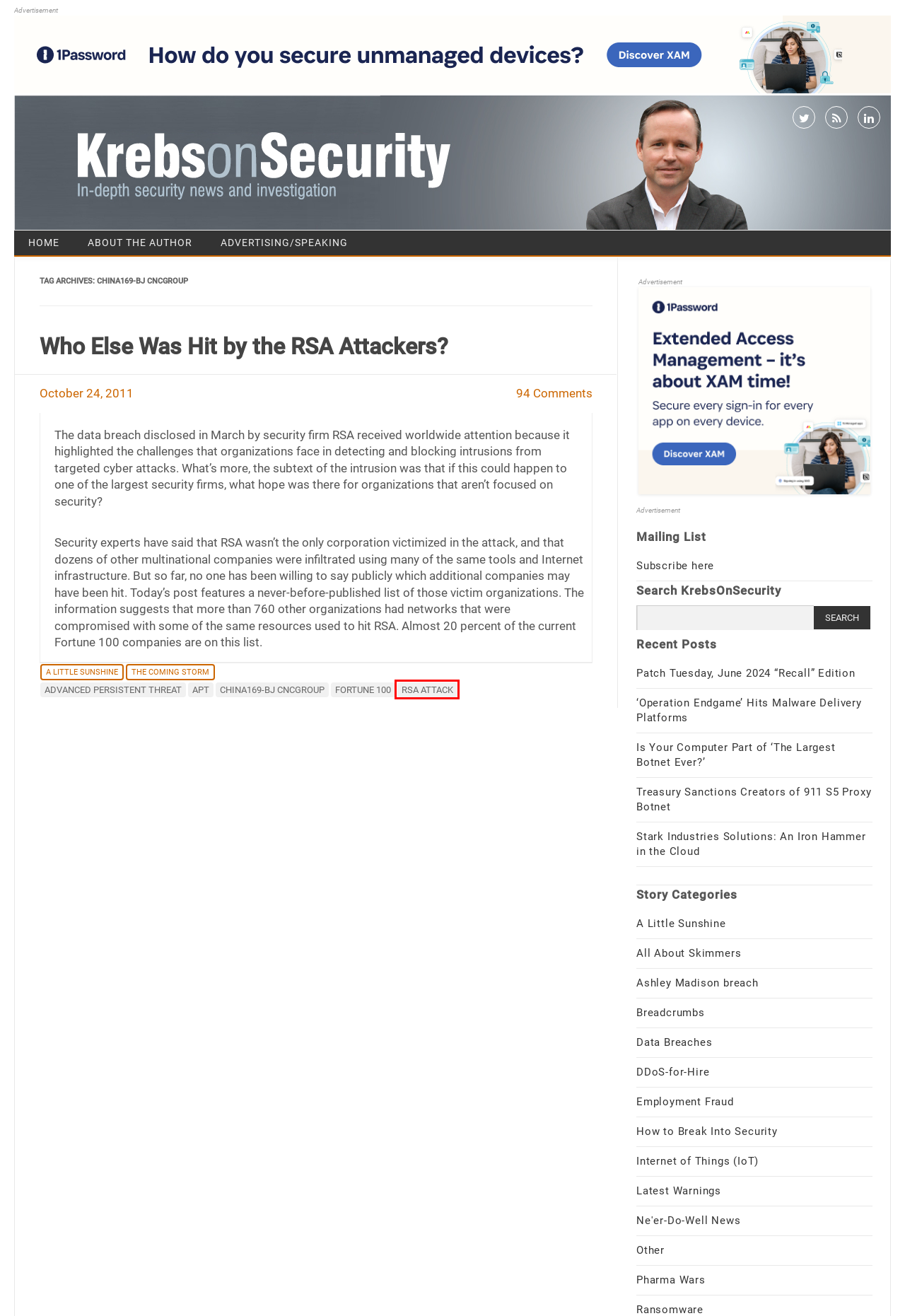Given a screenshot of a webpage with a red bounding box around a UI element, please identify the most appropriate webpage description that matches the new webpage after you click on the element. Here are the candidates:
A. How to Break Into Security – Krebs on Security
B. Fortune 100 – Krebs on Security
C. RSA attack – Krebs on Security
D. Internet of Things (IoT) – Krebs on Security
E. Patch Tuesday, June 2024 “Recall” Edition – Krebs on Security
F. Breadcrumbs – Krebs on Security
G. Subscribe or un-subscribe below – Krebs on Security
H. Data Breaches – Krebs on Security

C